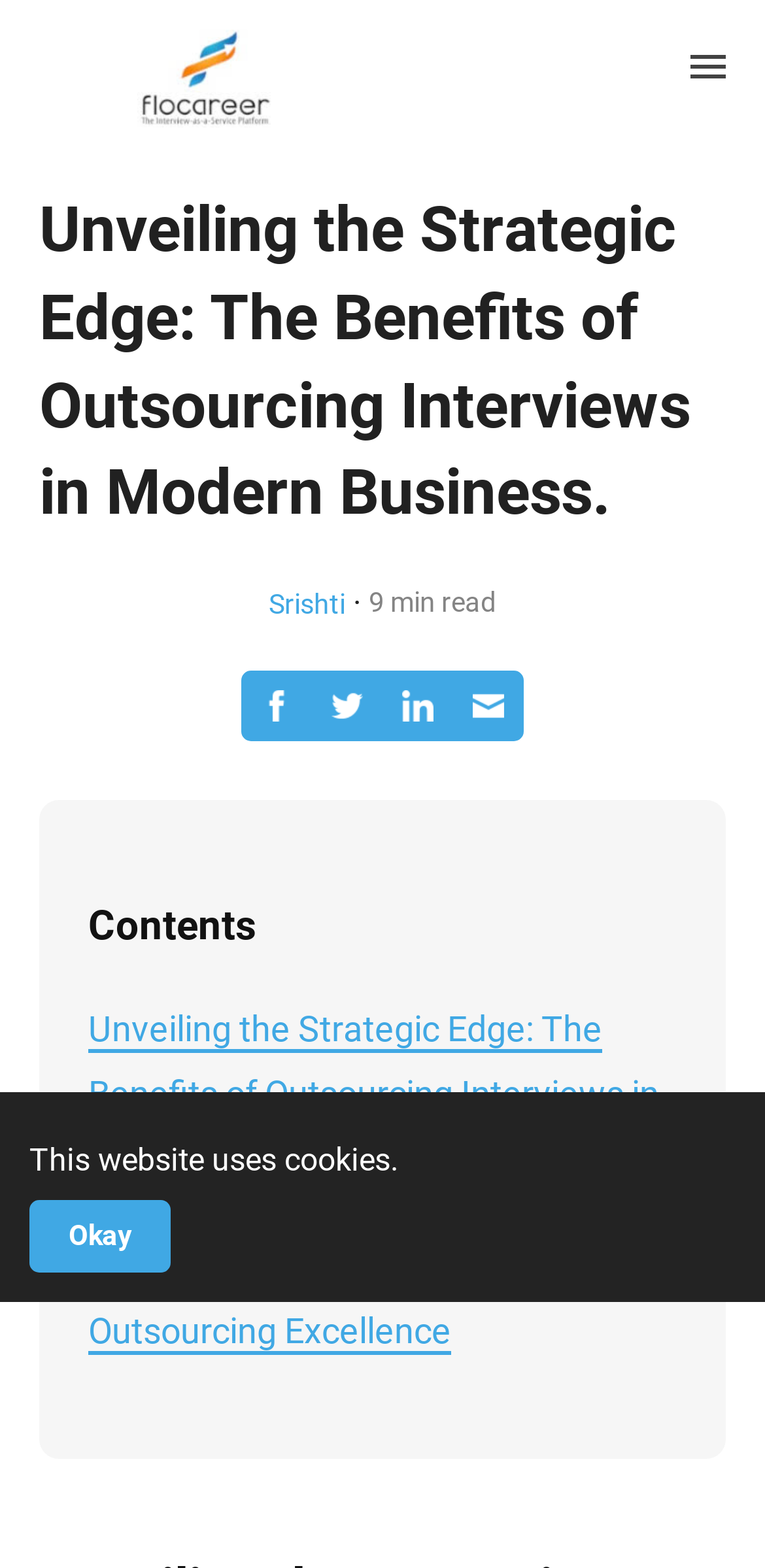Please indicate the bounding box coordinates of the element's region to be clicked to achieve the instruction: "Schedule a demo". Provide the coordinates as four float numbers between 0 and 1, i.e., [left, top, right, bottom].

[0.051, 0.186, 0.477, 0.235]